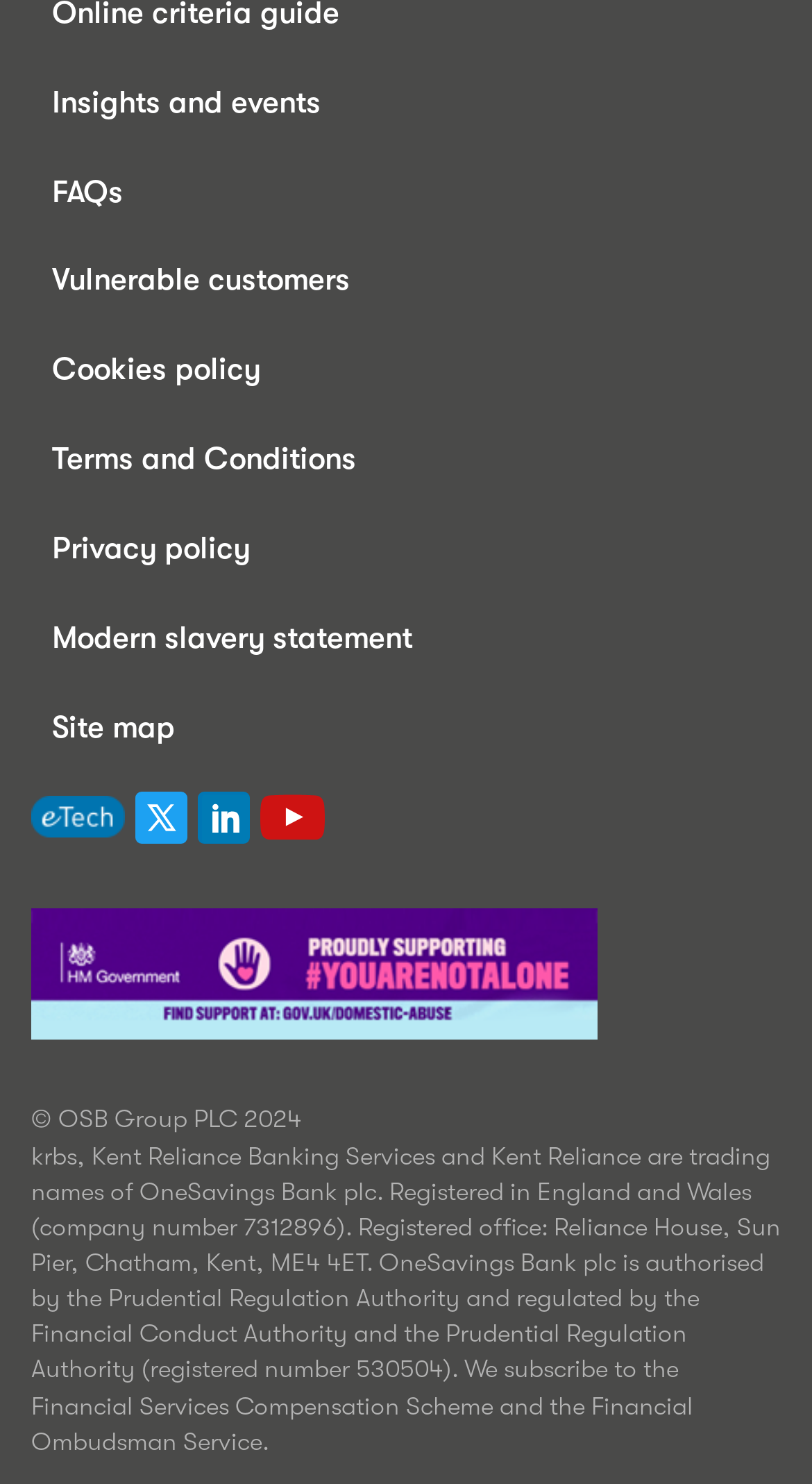Find the bounding box coordinates of the element to click in order to complete this instruction: "Login to the website". The bounding box coordinates must be four float numbers between 0 and 1, denoted as [left, top, right, bottom].

None